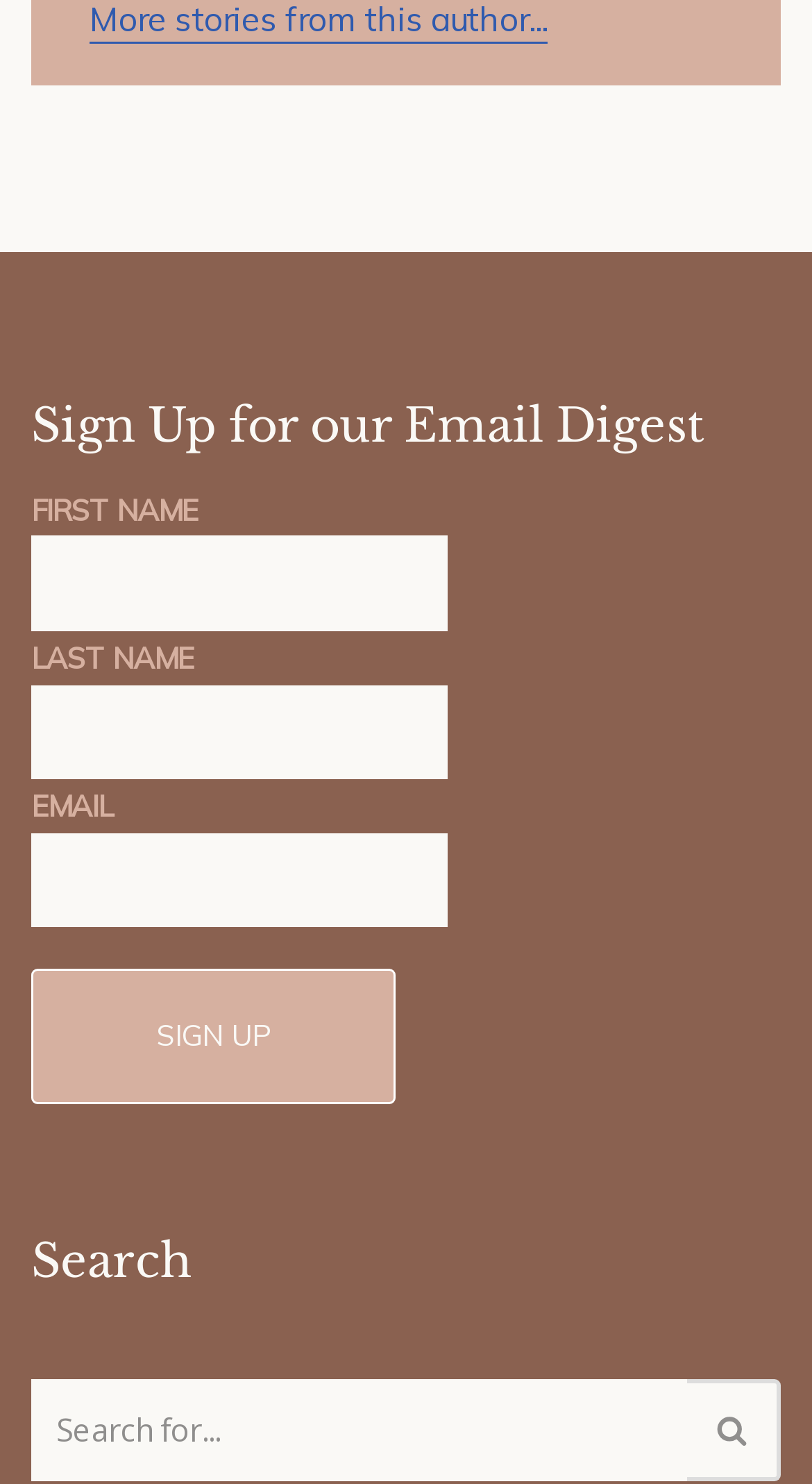How many buttons are on the webpage?
Offer a detailed and full explanation in response to the question.

There are two buttons on the webpage: one for signing up for the email digest and one for searching.